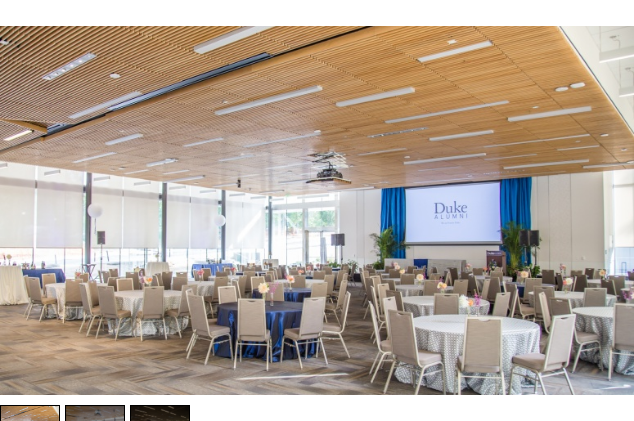Answer the following inquiry with a single word or phrase:
What type of ceiling does the room have?

Wooden